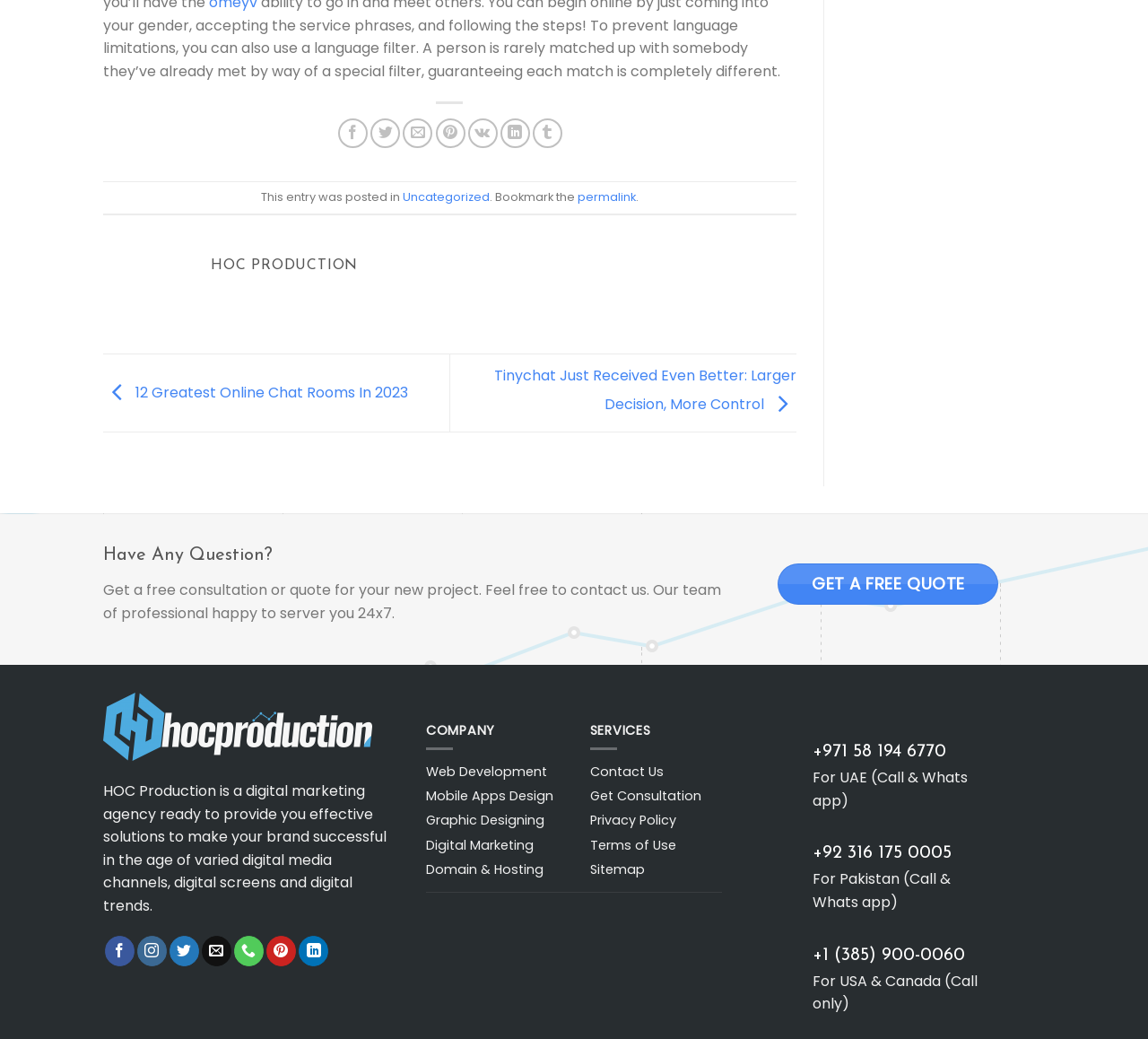Find the bounding box coordinates of the clickable area that will achieve the following instruction: "Contact Us".

[0.514, 0.734, 0.578, 0.751]